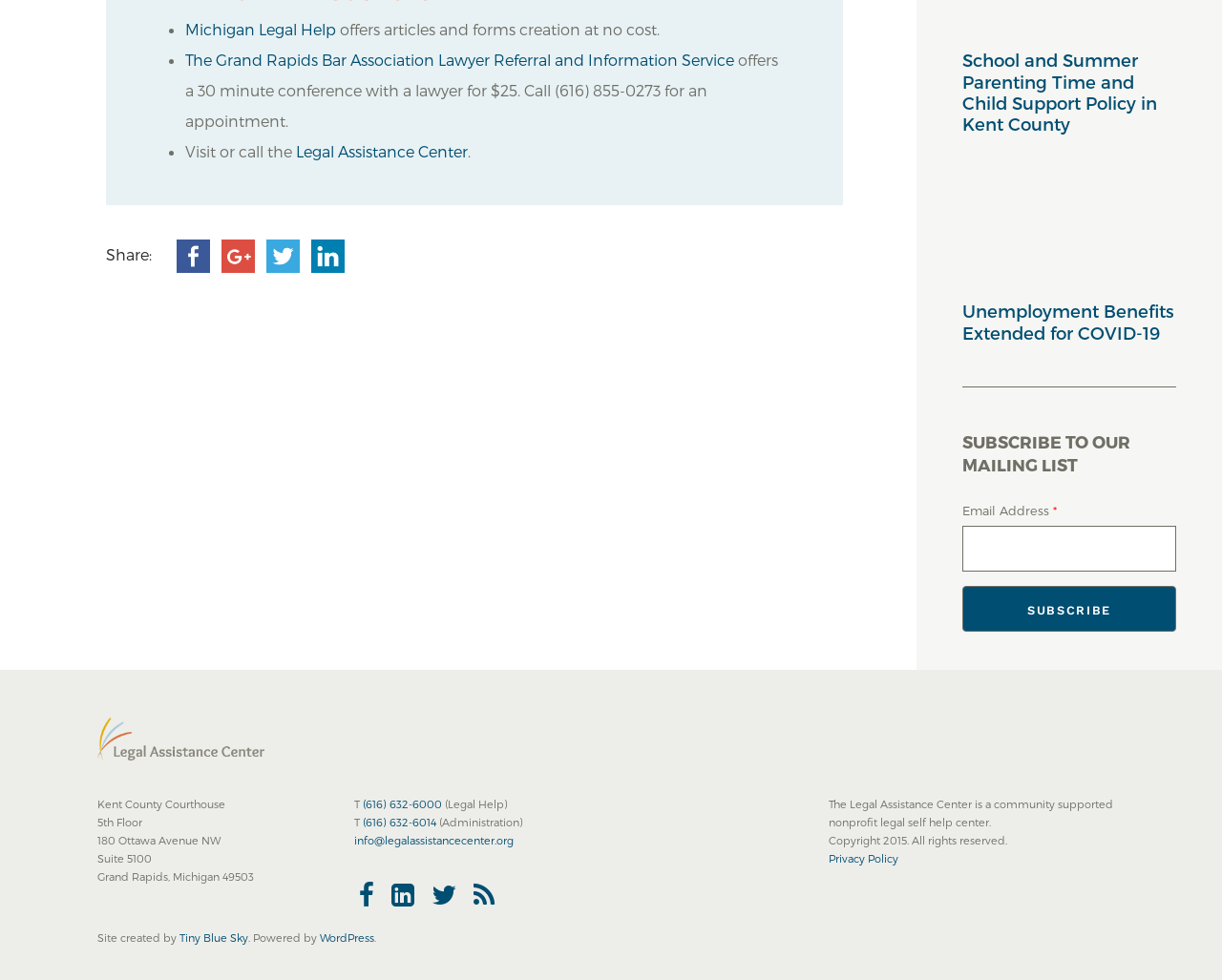Specify the bounding box coordinates for the region that must be clicked to perform the given instruction: "Click on the 'Michigan Legal Help' link".

[0.152, 0.021, 0.275, 0.039]